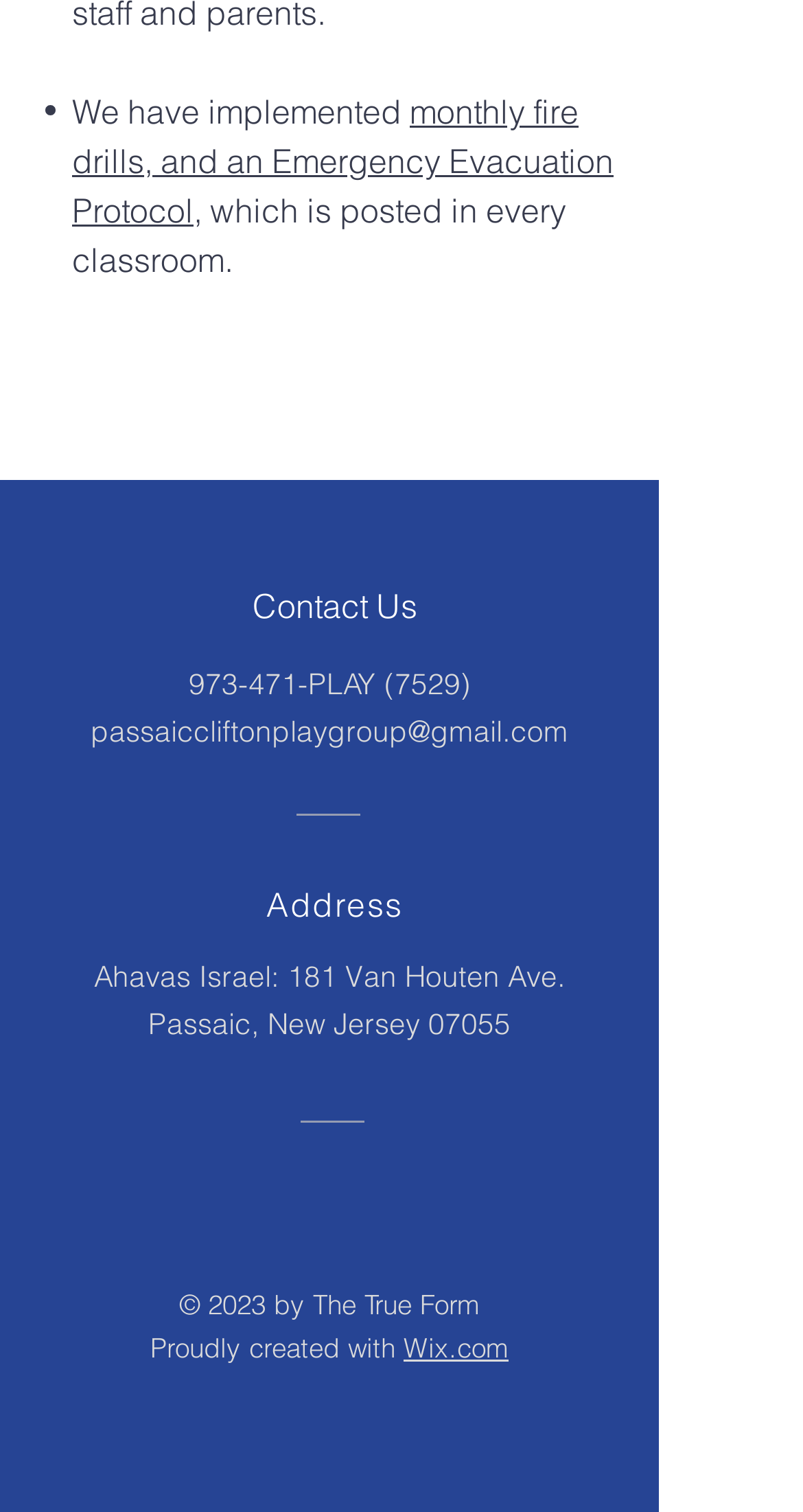Answer with a single word or phrase: 
Where is Ahavas Israel located?

Passaic, New Jersey